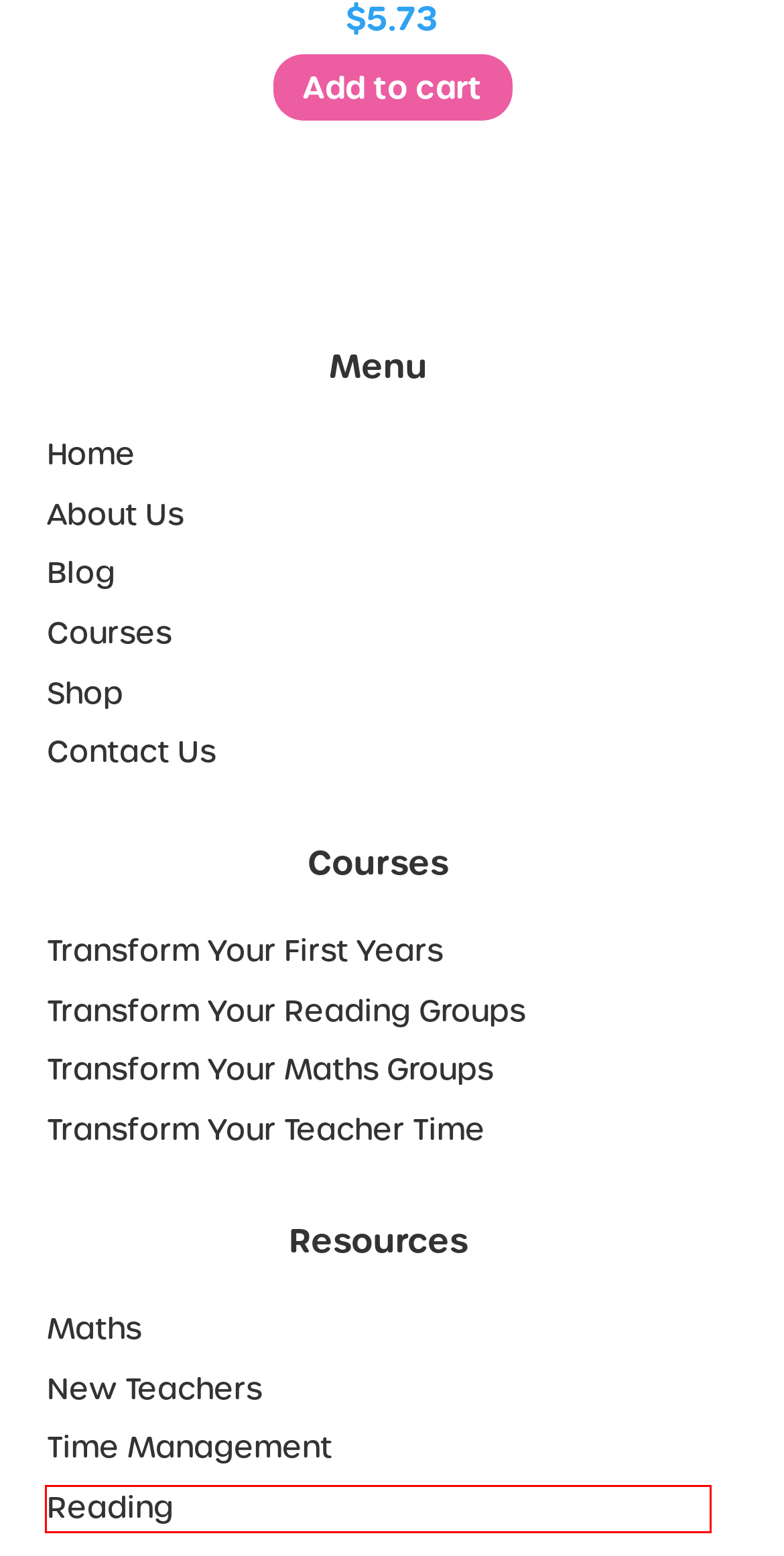You’re provided with a screenshot of a webpage that has a red bounding box around an element. Choose the best matching webpage description for the new page after clicking the element in the red box. The options are:
A. Home
B. About Us: Two Aussie Teachers And New Teacher Mentors
C. Time Management
D. Transform Your Reading Groups
E. Transform Your Teacher Time
F. TYFY Membership Access All Year
G. Amazing Teaching Strategies And Ideas For Primary Teachers
H. Reading

H